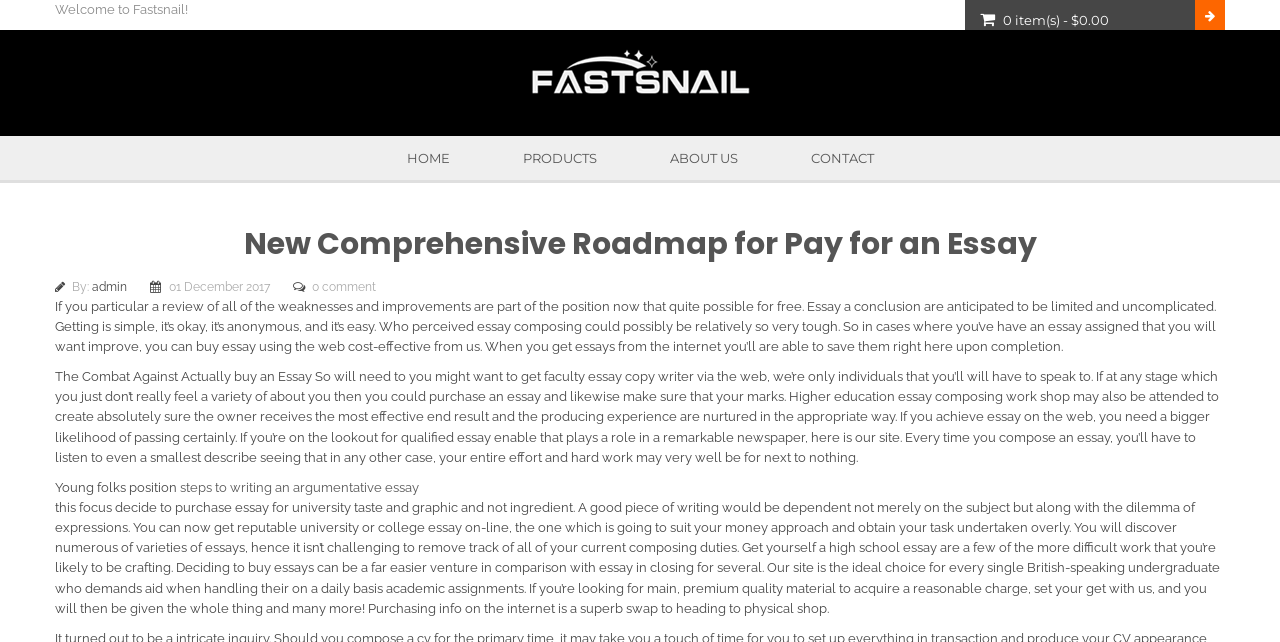What is the name of the website?
Based on the image, provide your answer in one word or phrase.

Fastsnail